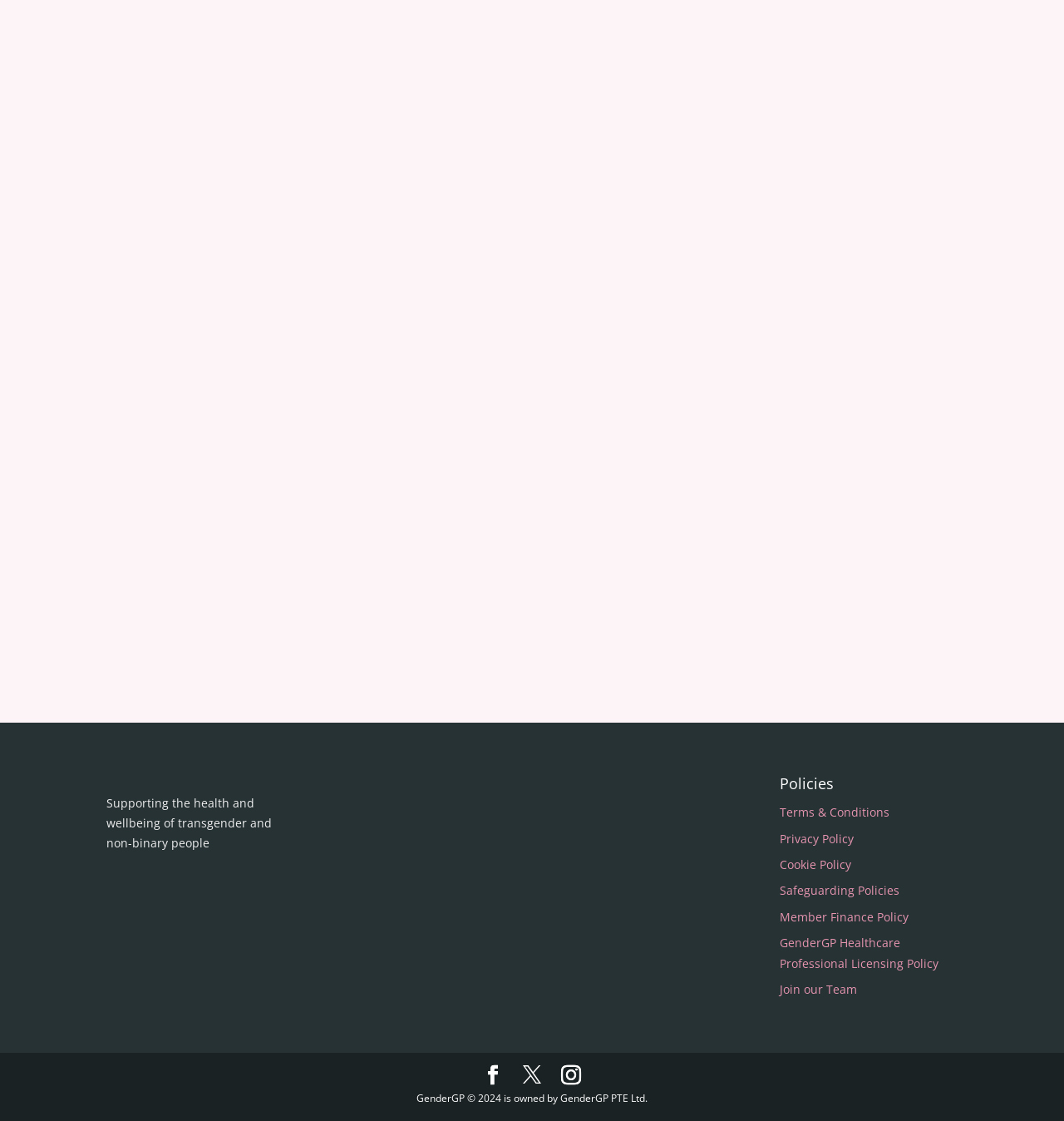What type of policies are listed on the webpage?
Based on the image, provide a one-word or brief-phrase response.

Terms, Privacy, Cookie, etc.